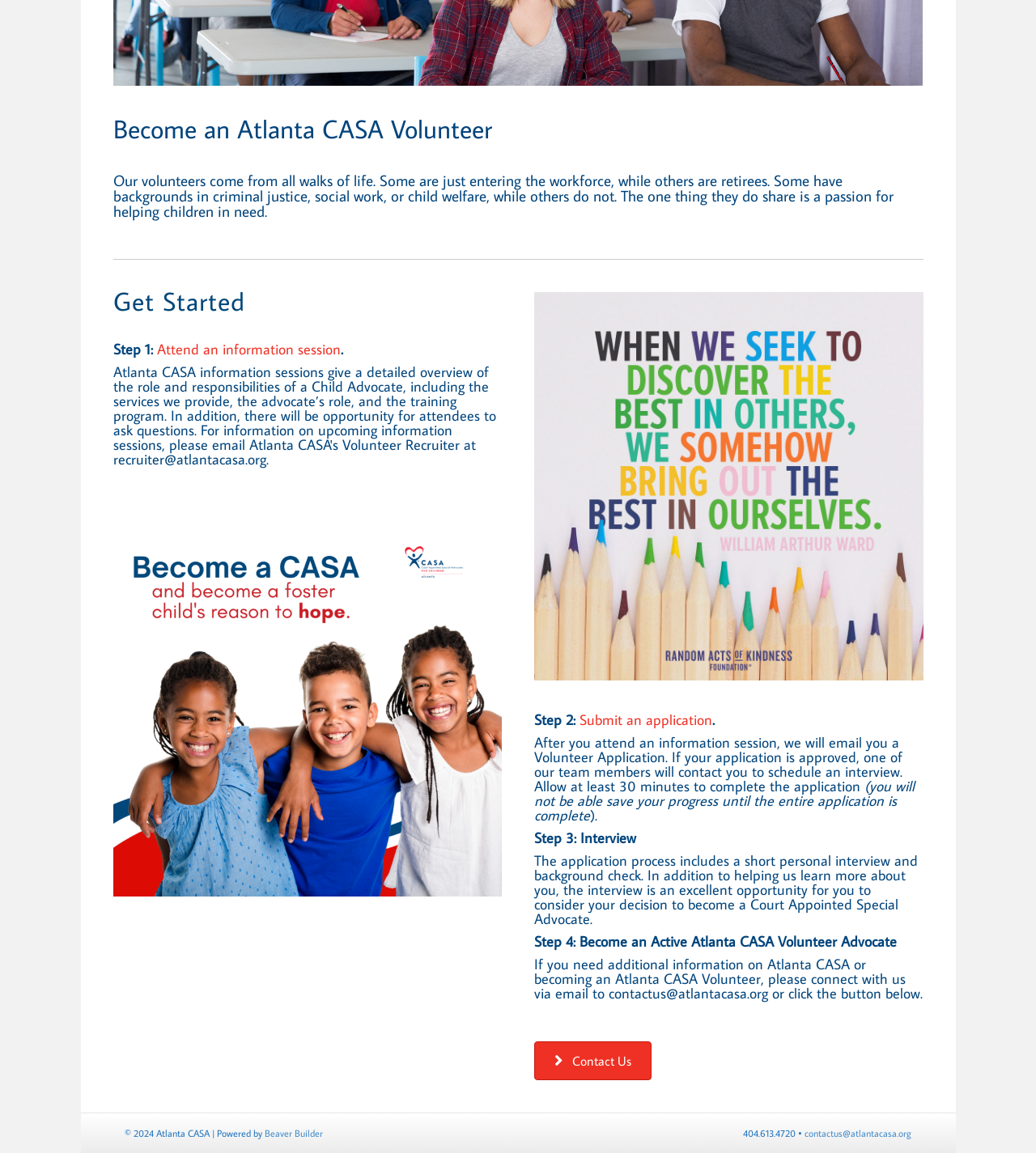Provide the bounding box coordinates for the UI element that is described as: "contactus@atlantacasa.org".

[0.777, 0.978, 0.88, 0.988]